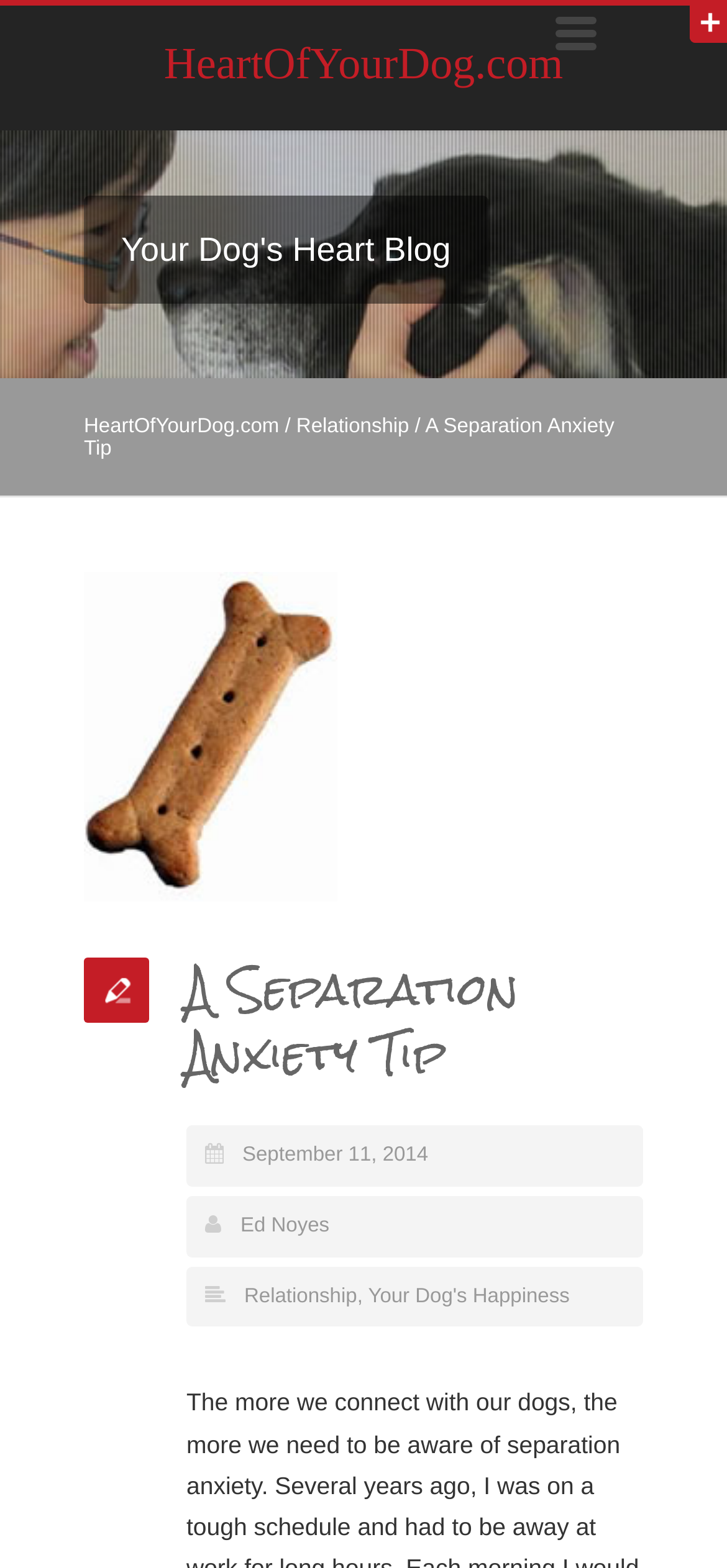Specify the bounding box coordinates of the region I need to click to perform the following instruction: "explore Your Dog's Happiness". The coordinates must be four float numbers in the range of 0 to 1, i.e., [left, top, right, bottom].

[0.506, 0.82, 0.783, 0.834]